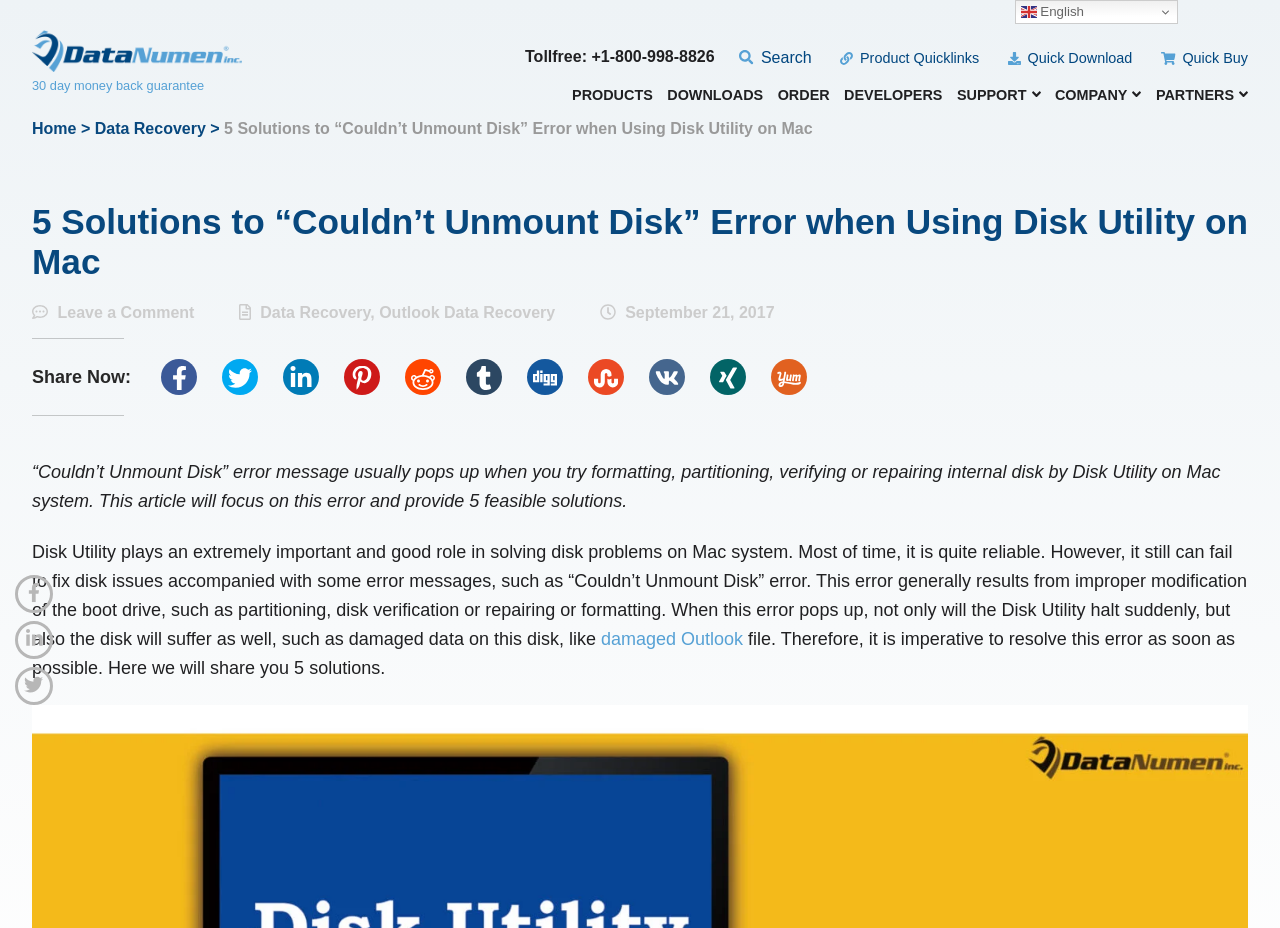Please locate the bounding box coordinates of the region I need to click to follow this instruction: "Click the 'Search' button".

[0.577, 0.053, 0.634, 0.072]